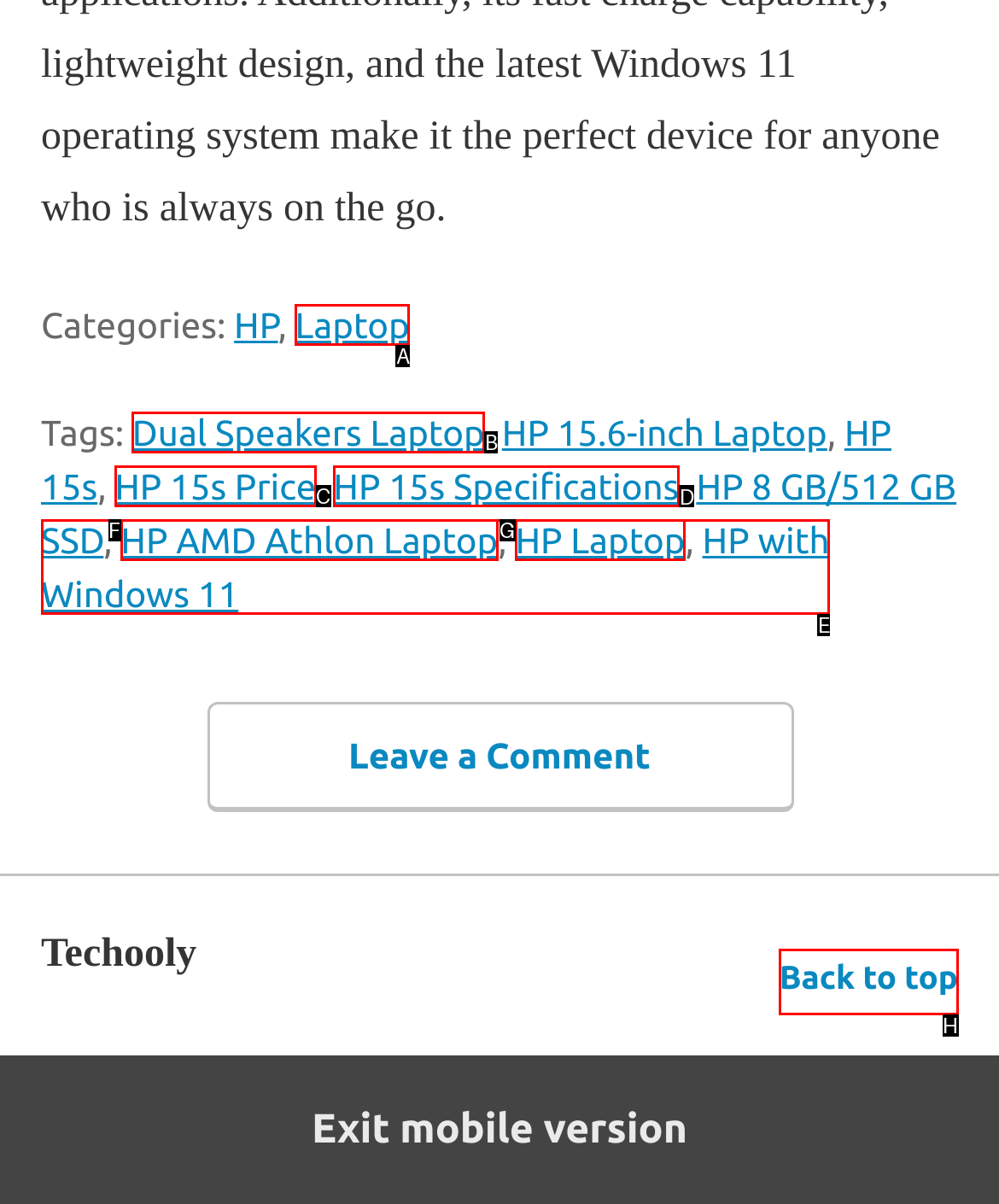From the given choices, which option should you click to complete this task: View 'HP 15s Specifications'? Answer with the letter of the correct option.

D